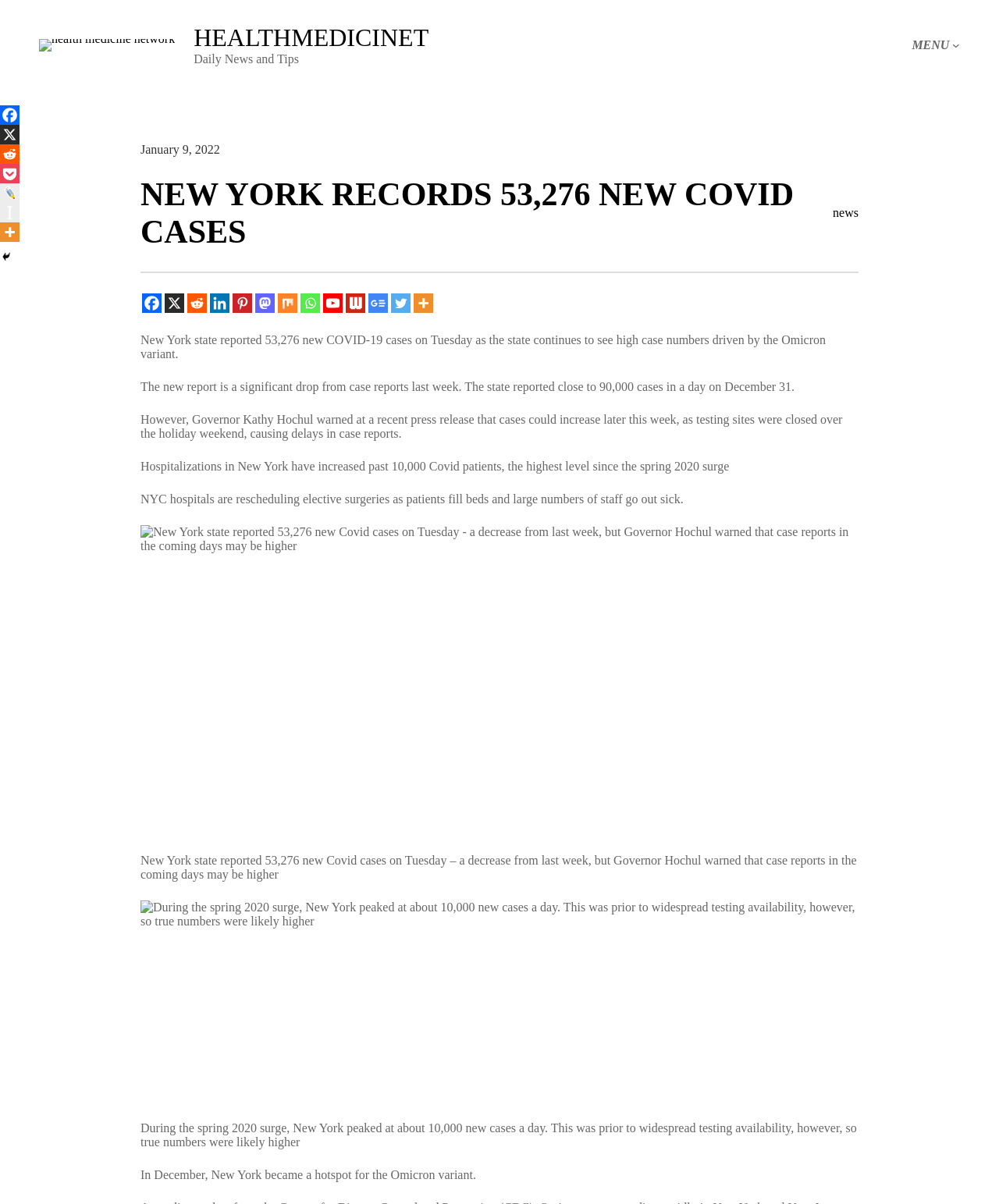Answer the question in one word or a short phrase:
What is the current hospitalization level in New York?

over 10,000